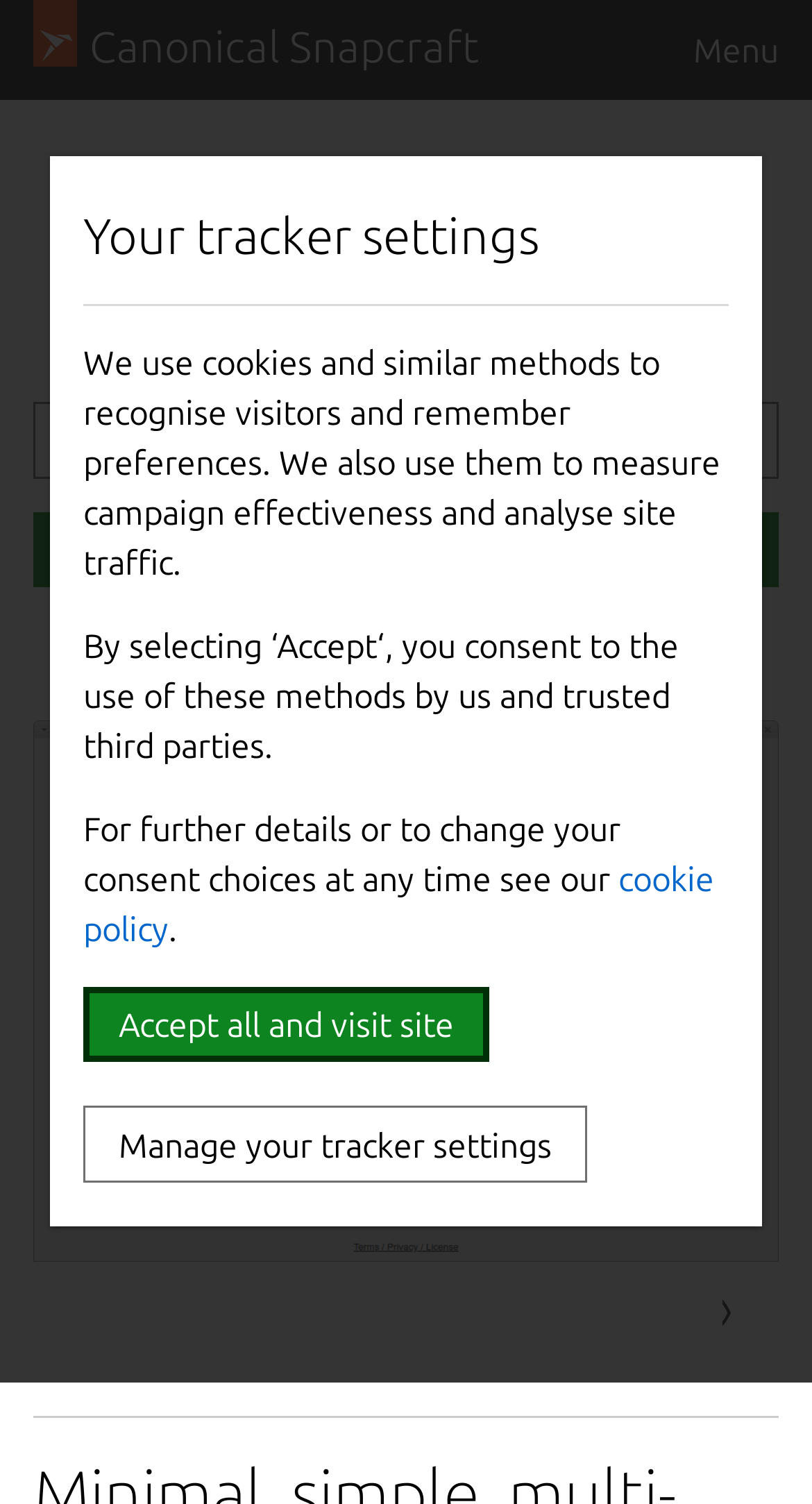Please look at the image and answer the question with a detailed explanation: What categories is Quadrix related to?

I determined the answer by looking at the link elements with the text 'Productivity' and 'Social', which suggests that Quadrix is related to these two categories.